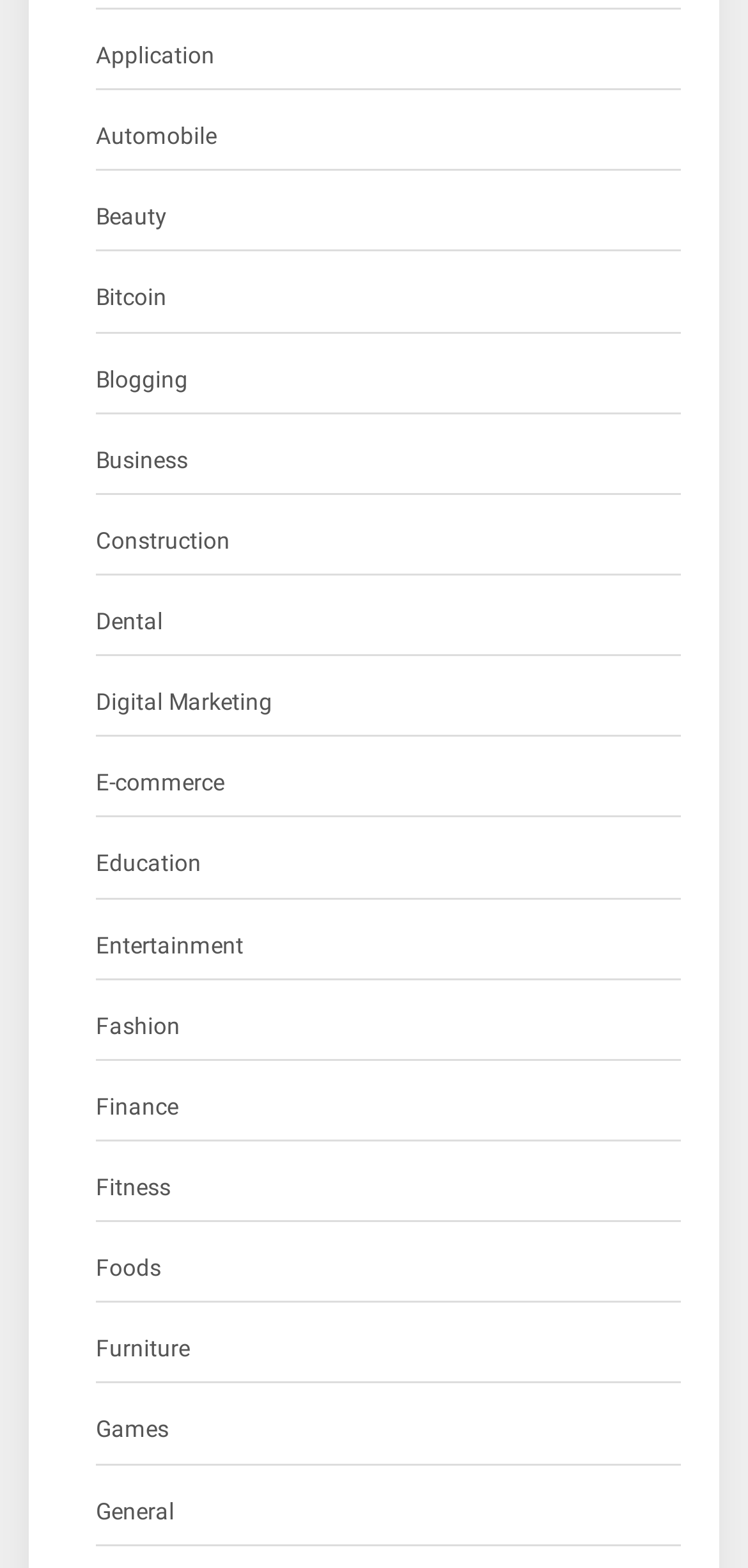Determine the bounding box coordinates of the clickable region to follow the instruction: "Learn about Bitcoin".

[0.128, 0.178, 0.223, 0.204]